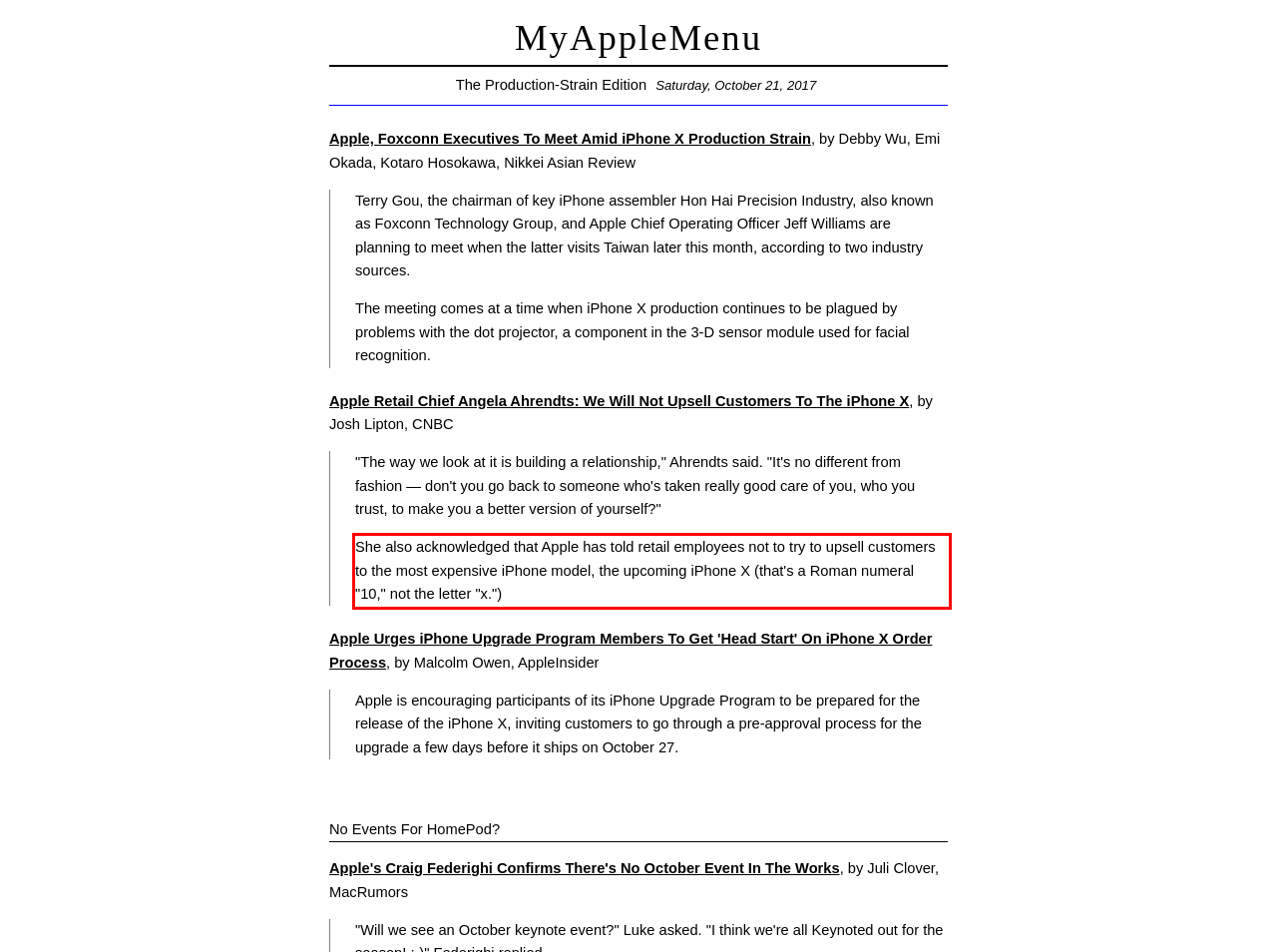With the provided screenshot of a webpage, locate the red bounding box and perform OCR to extract the text content inside it.

She also acknowledged that Apple has told retail employees not to try to upsell customers to the most expensive iPhone model, the upcoming iPhone X (that's a Roman numeral "10," not the letter "x.")